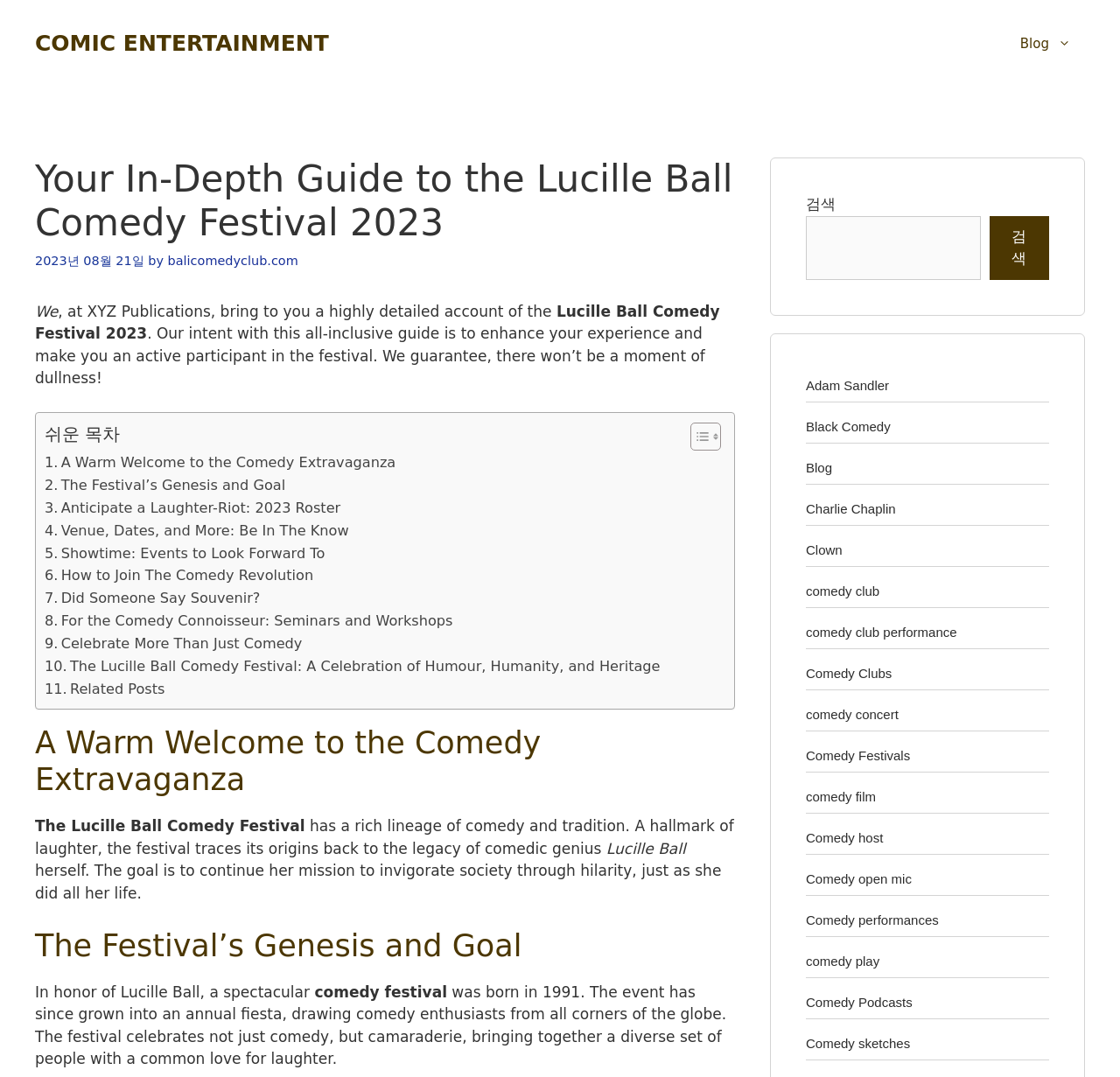Reply to the question with a single word or phrase:
What is the name of the festival described on this webpage?

Lucille Ball Comedy Festival 2023